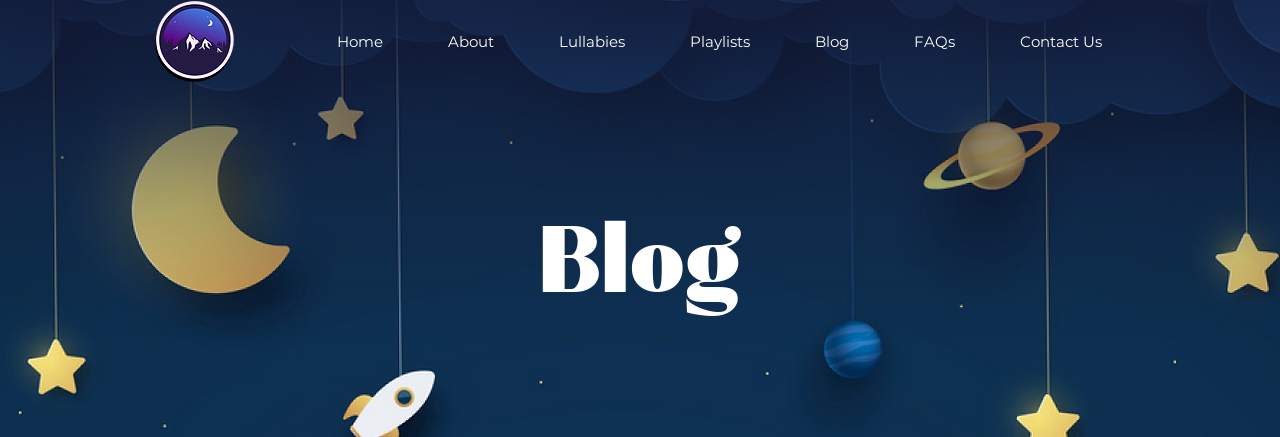What is suspended below the fluffy clouds?
Examine the screenshot and reply with a single word or phrase.

Celestial motifs